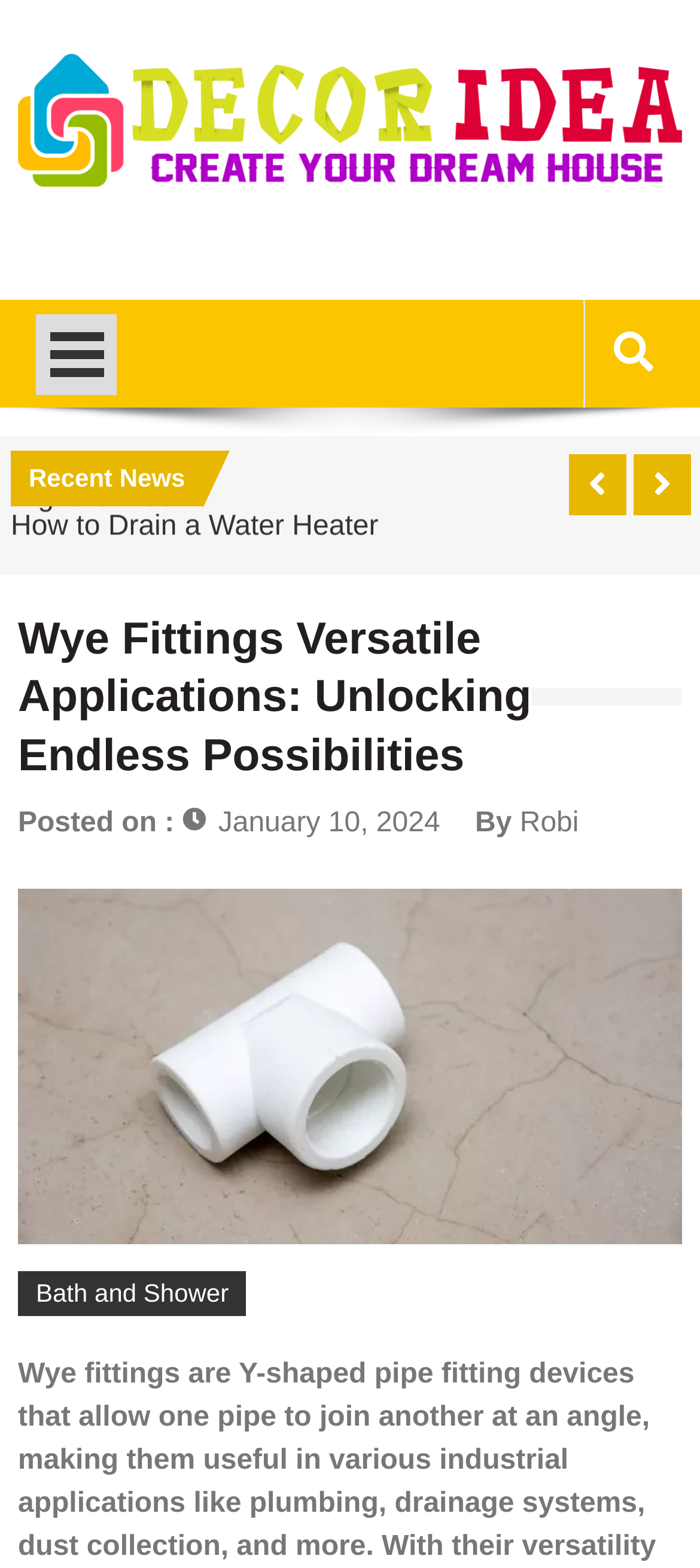From the element description Resources, predict the bounding box coordinates of the UI element. The coordinates must be specified in the format (top-left x, top-left y, bottom-right x, bottom-right y) and should be within the 0 to 1 range.

None